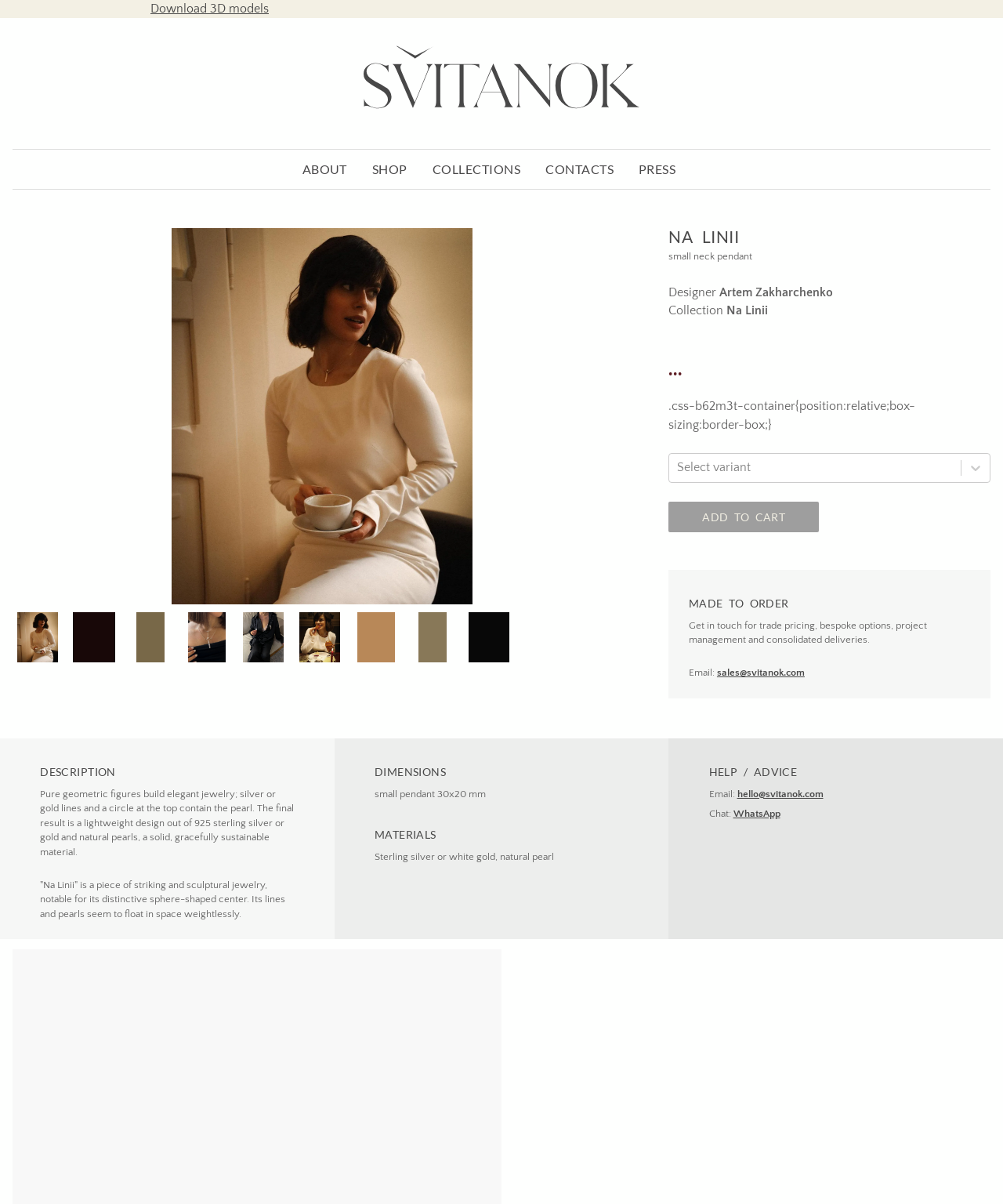Determine the bounding box coordinates for the HTML element described here: "parent_node: Download 3D models".

[0.362, 0.015, 0.638, 0.113]